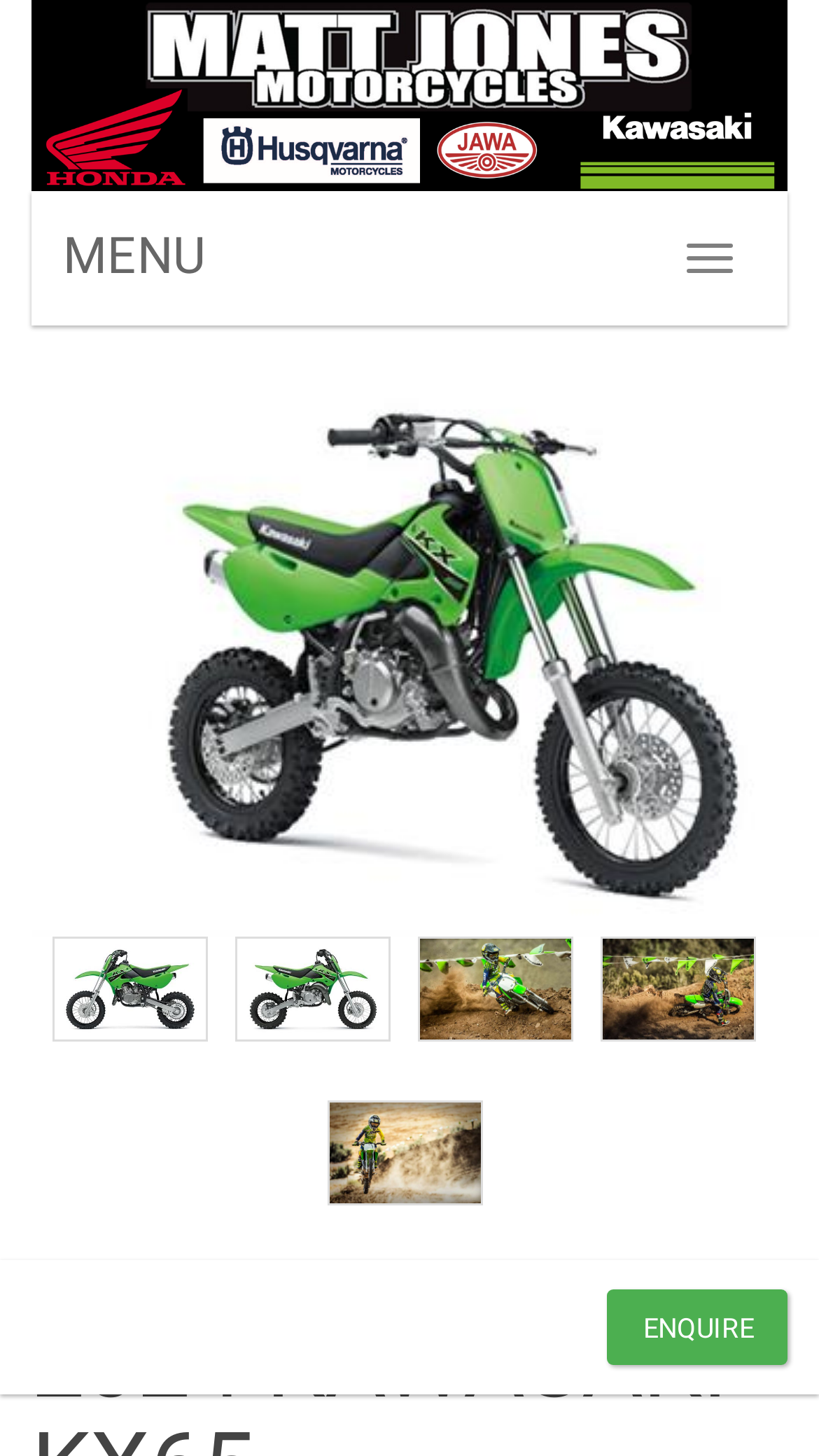How many links are on the bottom half of the page?
Refer to the image and provide a concise answer in one word or phrase.

5